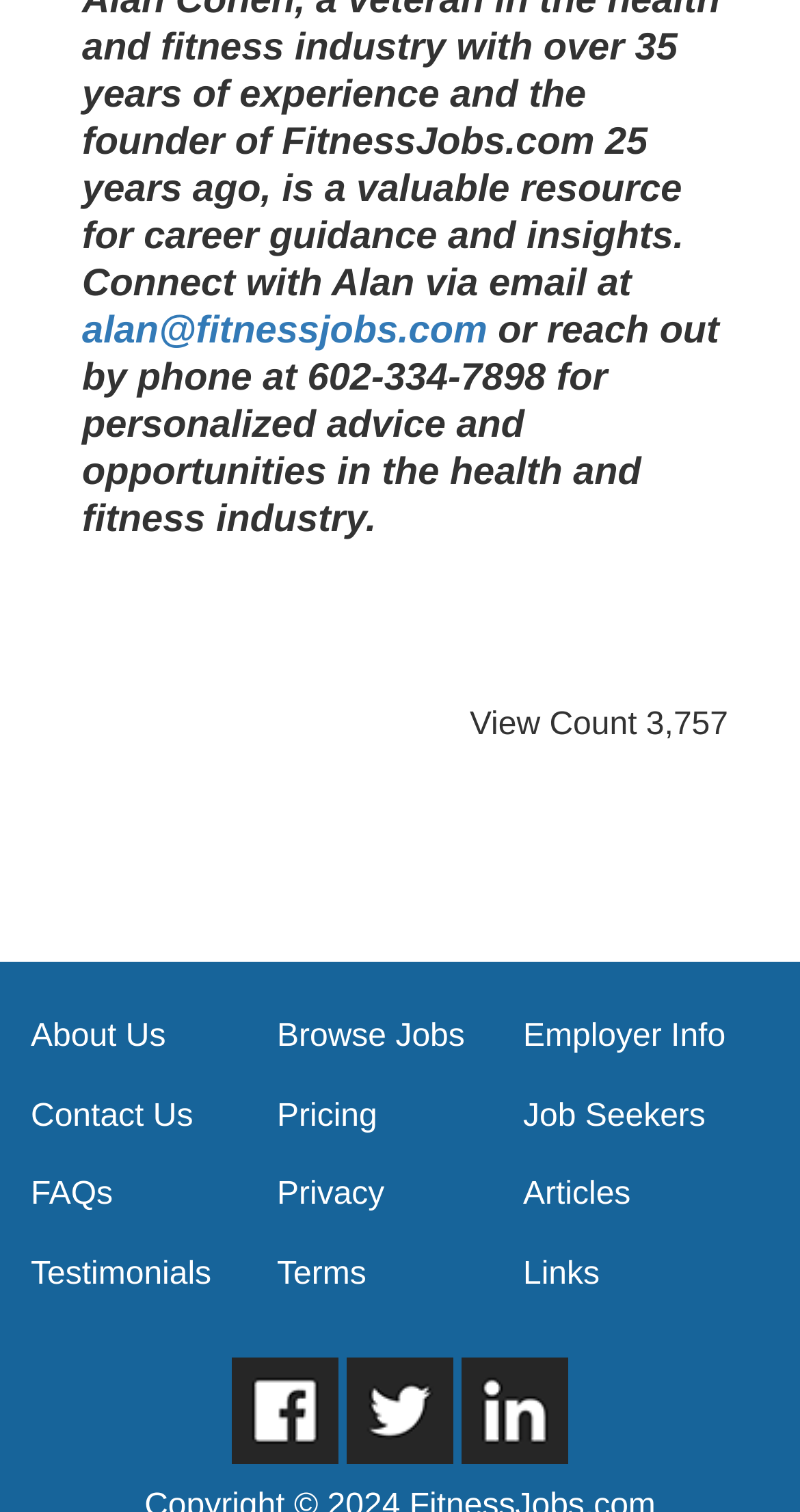Locate the bounding box coordinates of the area that needs to be clicked to fulfill the following instruction: "follow us on facebook". The coordinates should be in the format of four float numbers between 0 and 1, namely [left, top, right, bottom].

[0.289, 0.921, 0.422, 0.944]